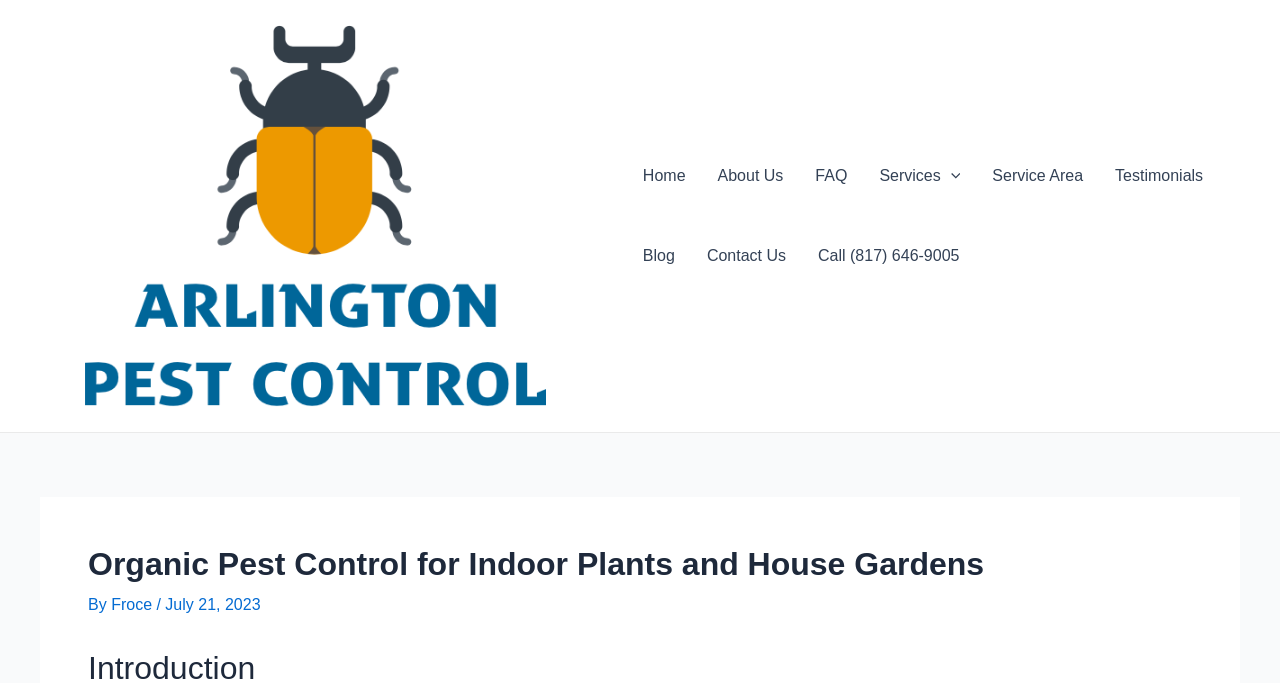Locate the bounding box coordinates of the segment that needs to be clicked to meet this instruction: "Toggle the menu".

[0.735, 0.199, 0.75, 0.316]